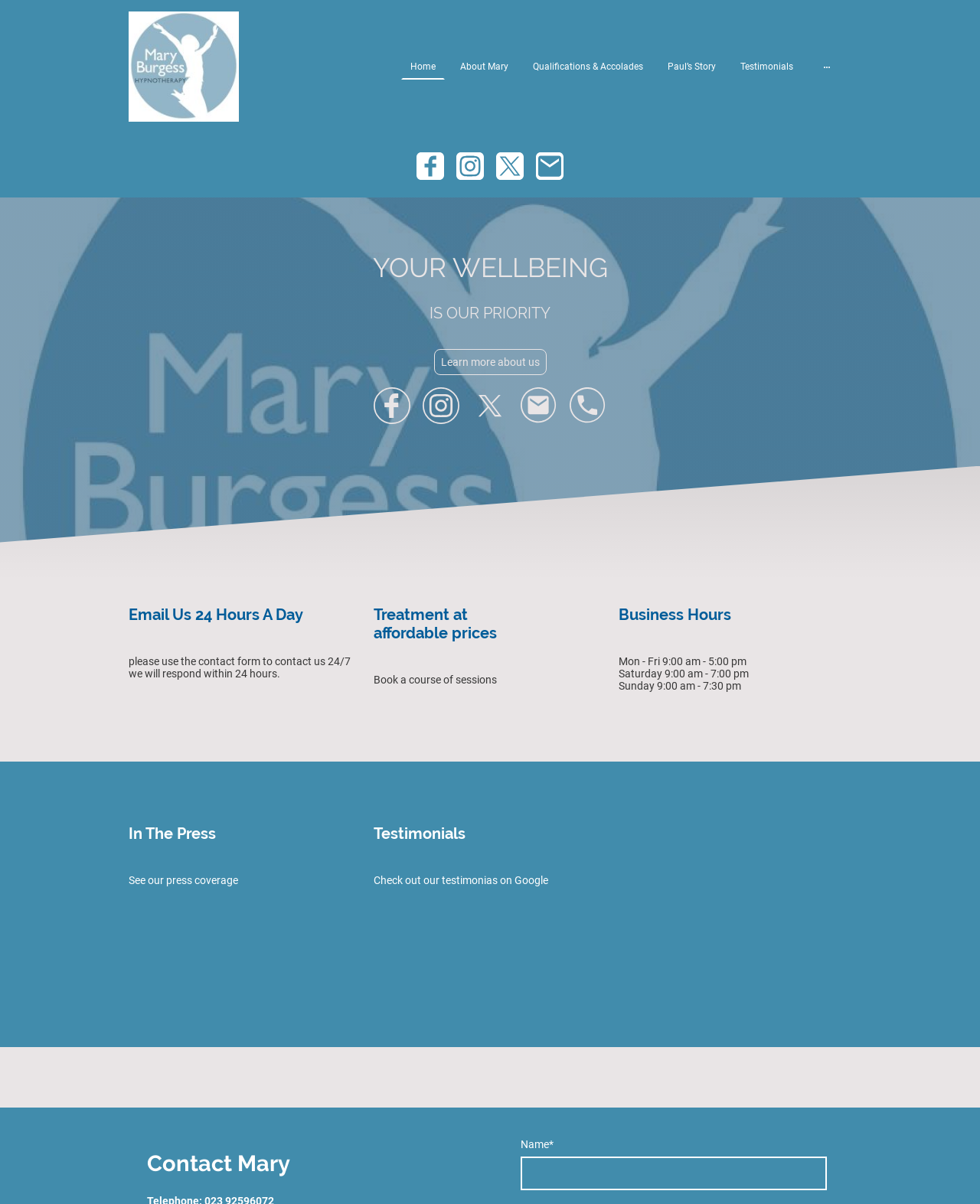Indicate the bounding box coordinates of the element that must be clicked to execute the instruction: "Click on the 'Submit' button". The coordinates should be given as four float numbers between 0 and 1, i.e., [left, top, right, bottom].

[0.469, 0.43, 0.531, 0.453]